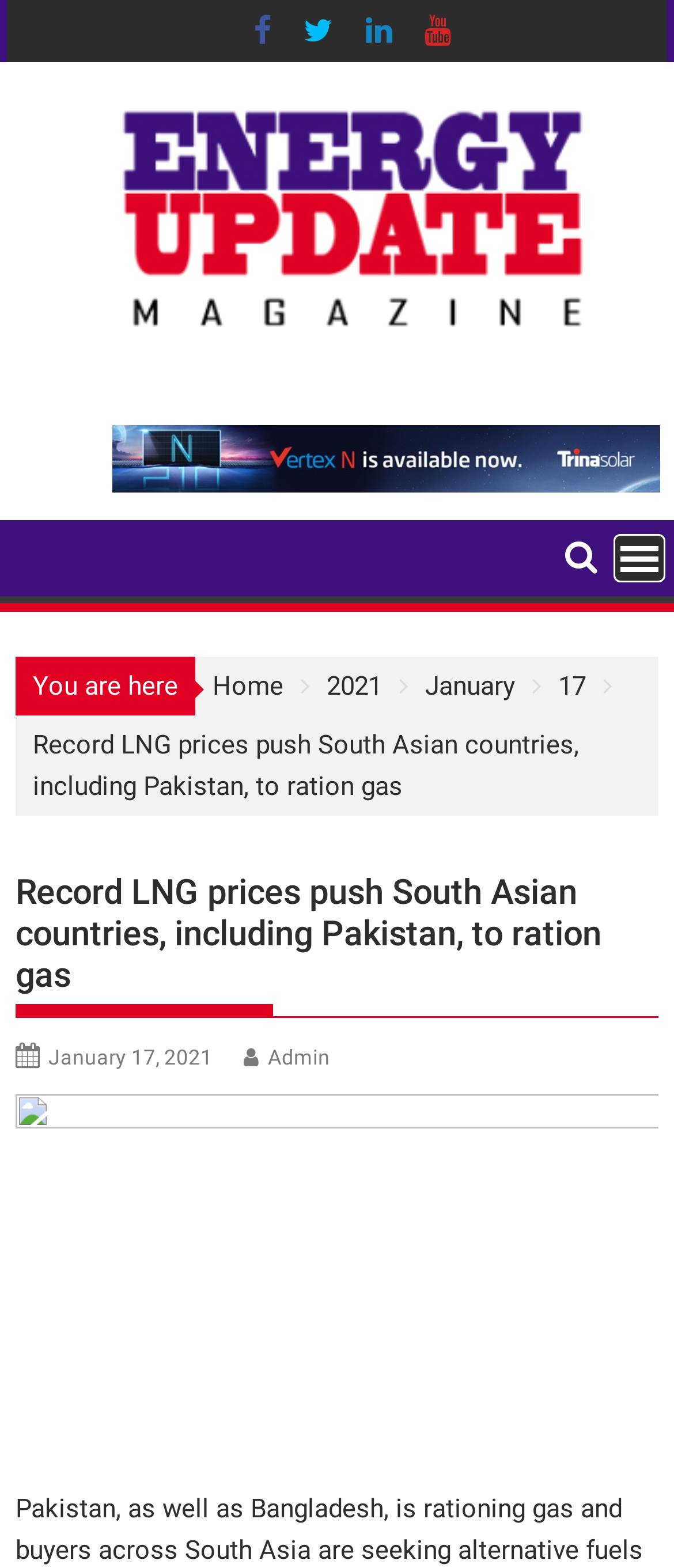What is the topic of the main news article? Using the information from the screenshot, answer with a single word or phrase.

Record LNG prices